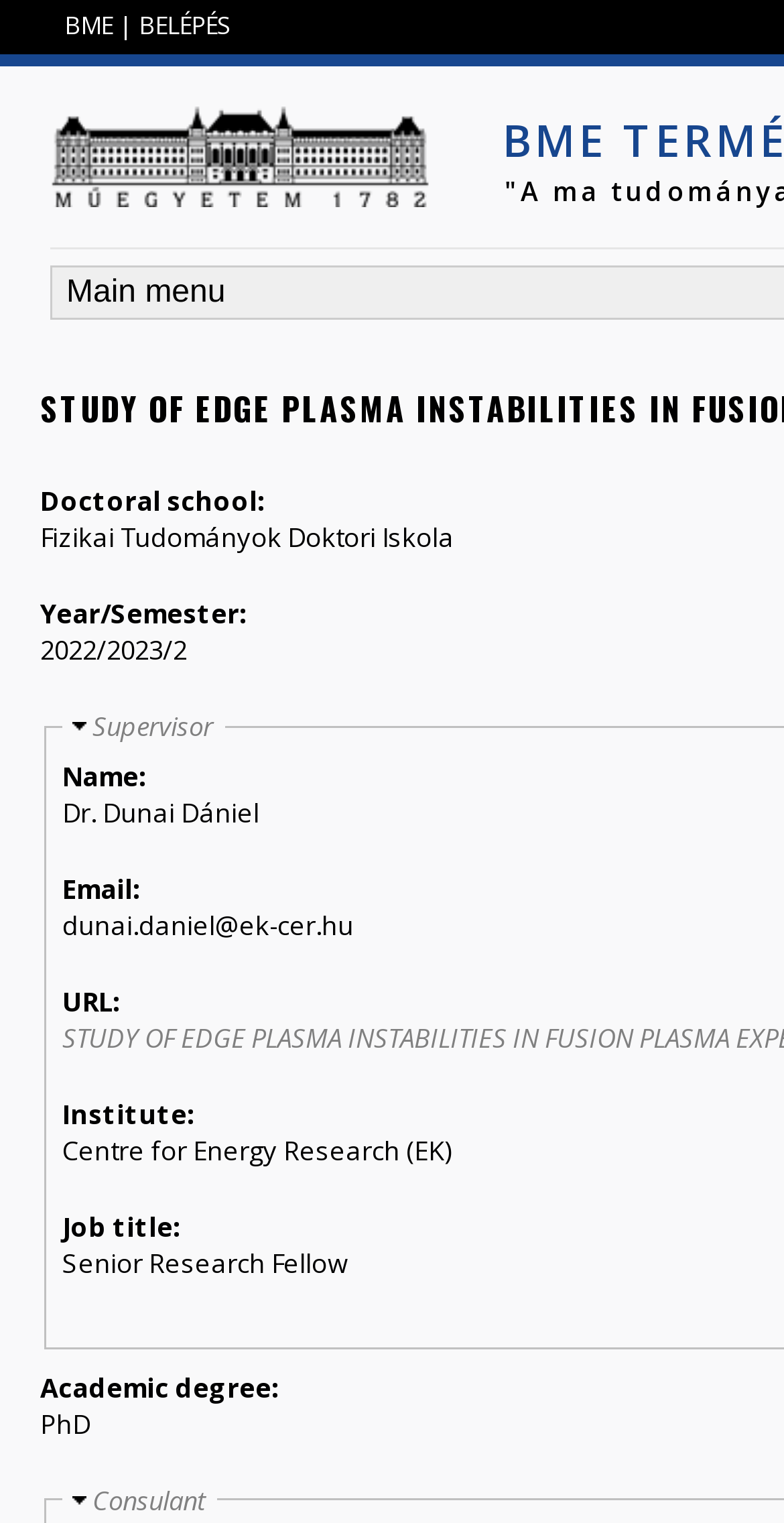What is the name of the supervisor?
Look at the image and provide a detailed response to the question.

The answer can be found in the section where the supervisor's information is listed. The name is mentioned next to the label 'Name:'.